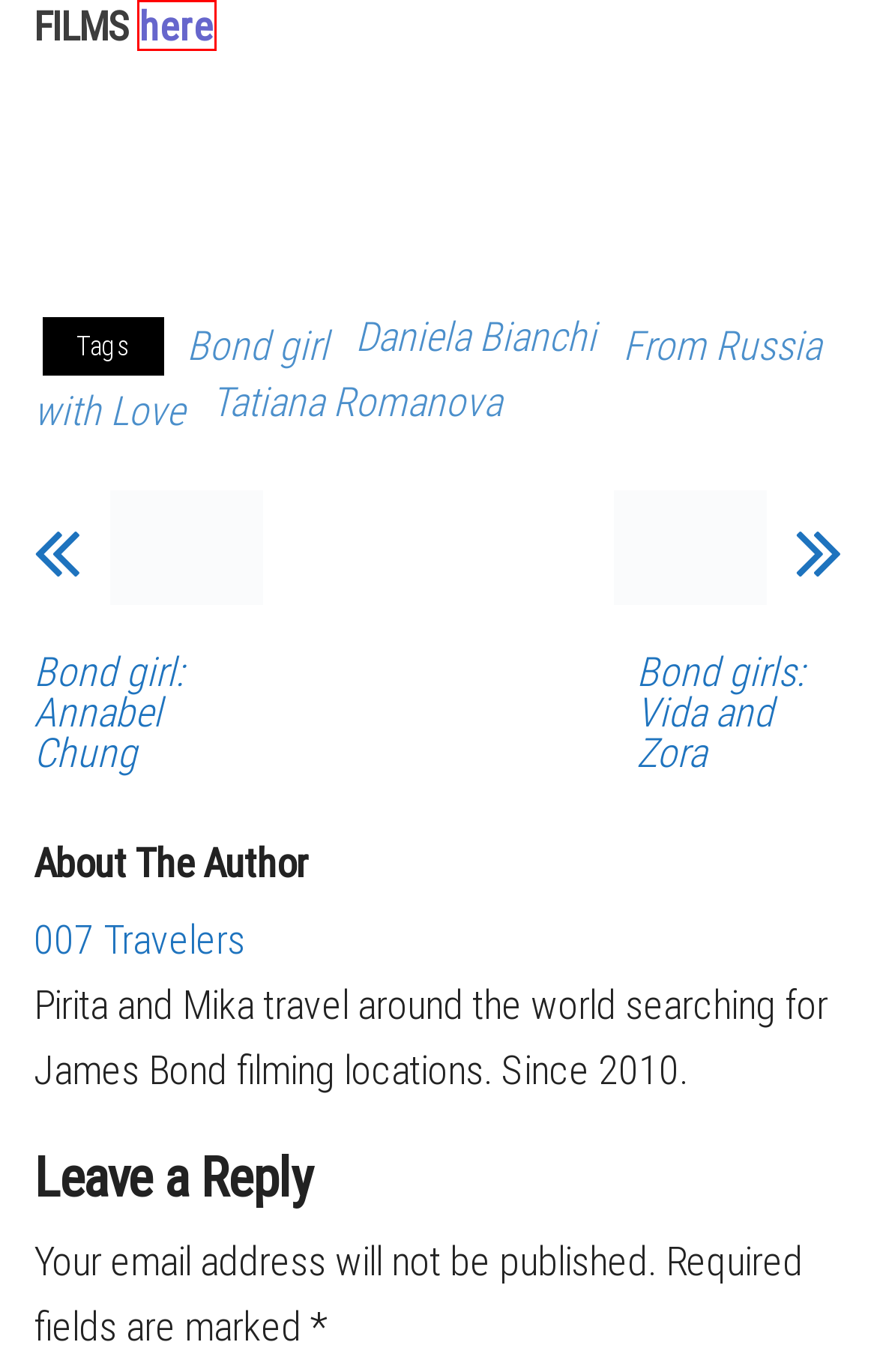Consider the screenshot of a webpage with a red bounding box around an element. Select the webpage description that best corresponds to the new page after clicking the element inside the red bounding box. Here are the candidates:
A. From Russia with Love -
B. Bond girl -
C. 007 Film: From Russia with Love (1963) -
D. Bond girls: Vida and Zora -
E. Daniela Bianchi -
F. Bond girl: Annabel Chung -
G. Tatiana Romanova -
H. BOND GIRLS -

H